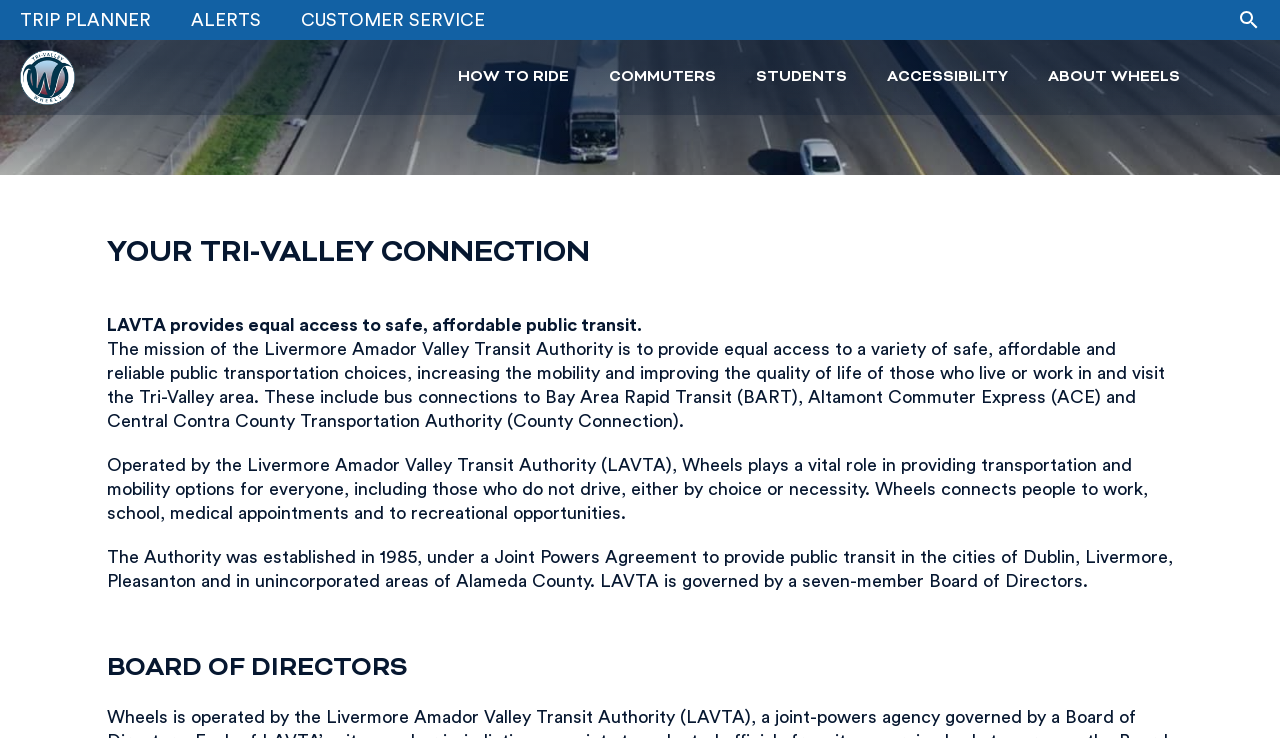Pinpoint the bounding box coordinates of the area that must be clicked to complete this instruction: "Search for something".

[0.461, 0.178, 0.852, 0.235]